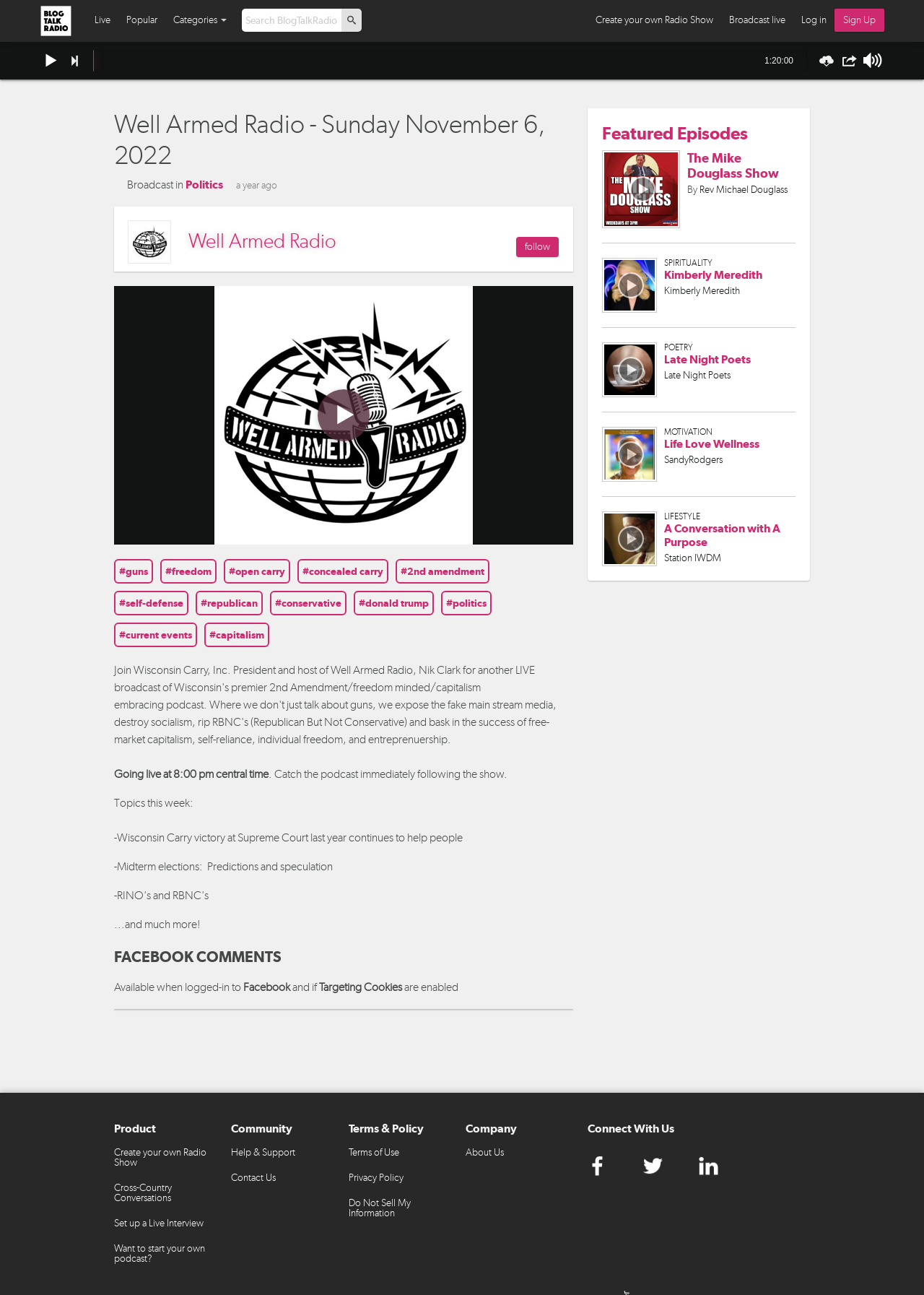Locate the bounding box of the user interface element based on this description: "Late Night Poets".

[0.719, 0.285, 0.791, 0.294]